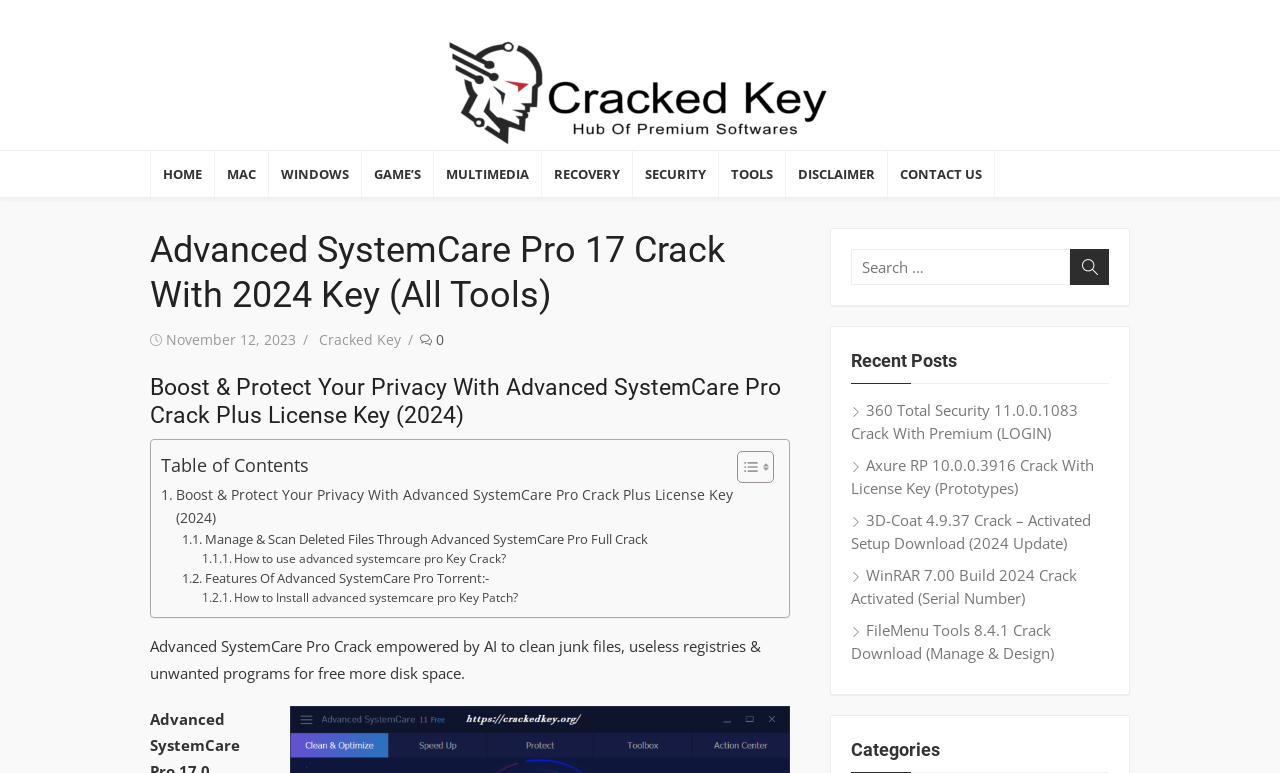Using the description: "November 12, 2023", determine the UI element's bounding box coordinates. Ensure the coordinates are in the format of four float numbers between 0 and 1, i.e., [left, top, right, bottom].

[0.13, 0.427, 0.231, 0.451]